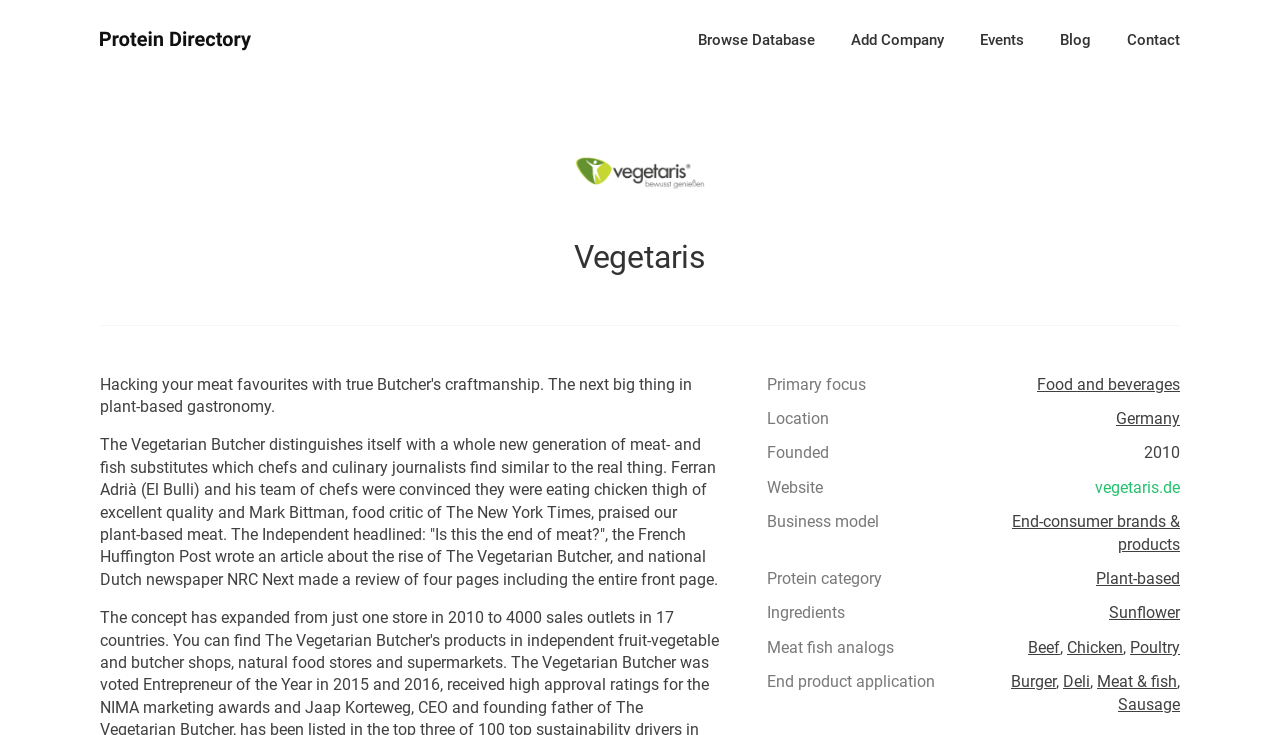What is one of the end product applications of the company's products?
Give a detailed response to the question by analyzing the screenshot.

I found the answer by looking at the static text 'End product application' and its corresponding link 'Burger'.